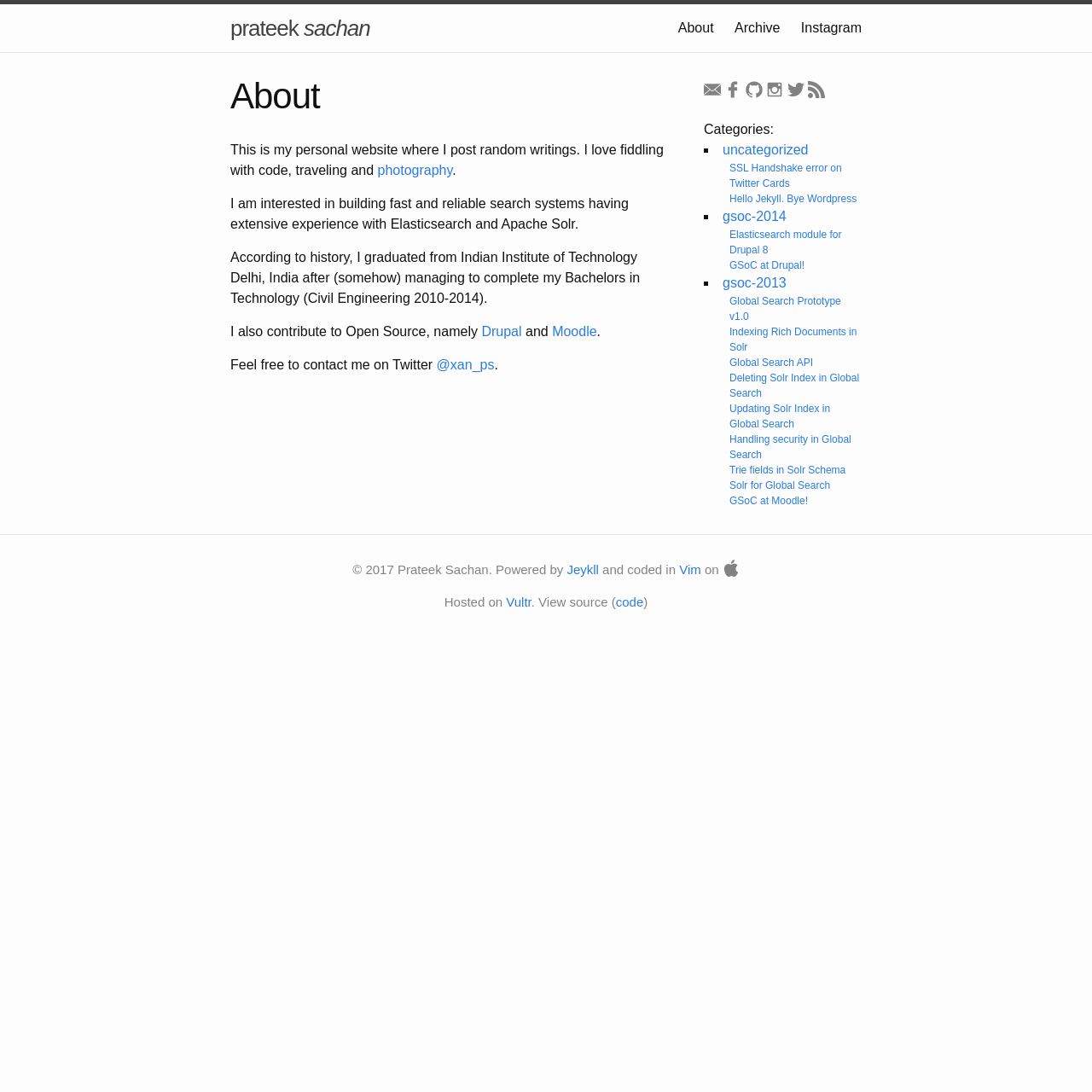What is the author's experience with search systems?
Answer the question in as much detail as possible.

The author's experience with search systems can be found in the first paragraph of the article section, which mentions that the author is interested in building fast and reliable search systems having extensive experience with Elasticsearch and Apache Solr.